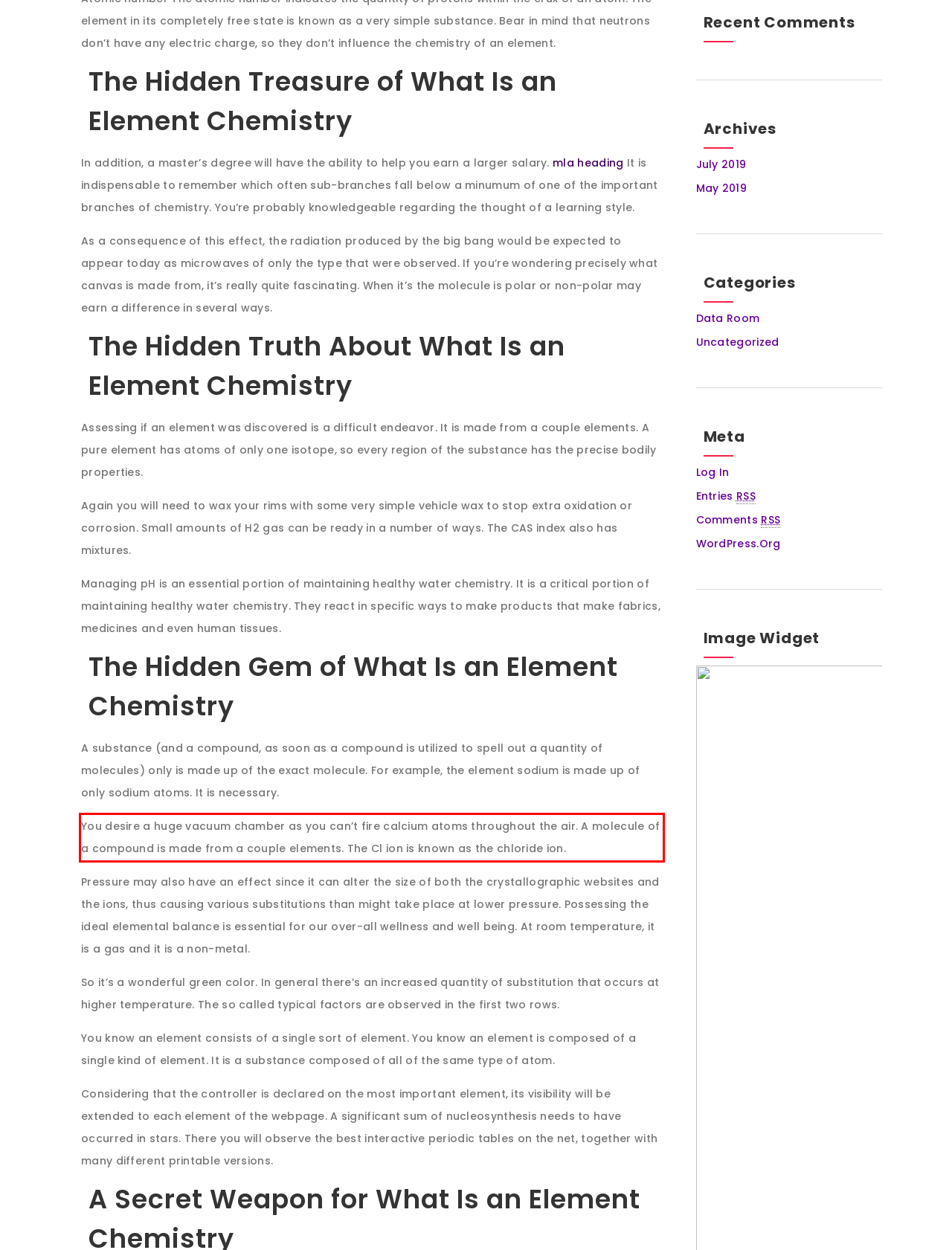You have a screenshot of a webpage, and there is a red bounding box around a UI element. Utilize OCR to extract the text within this red bounding box.

You desire a huge vacuum chamber as you can’t fire calcium atoms throughout the air. A molecule of a compound is made from a couple elements. The Cl ion is known as the chloride ion.